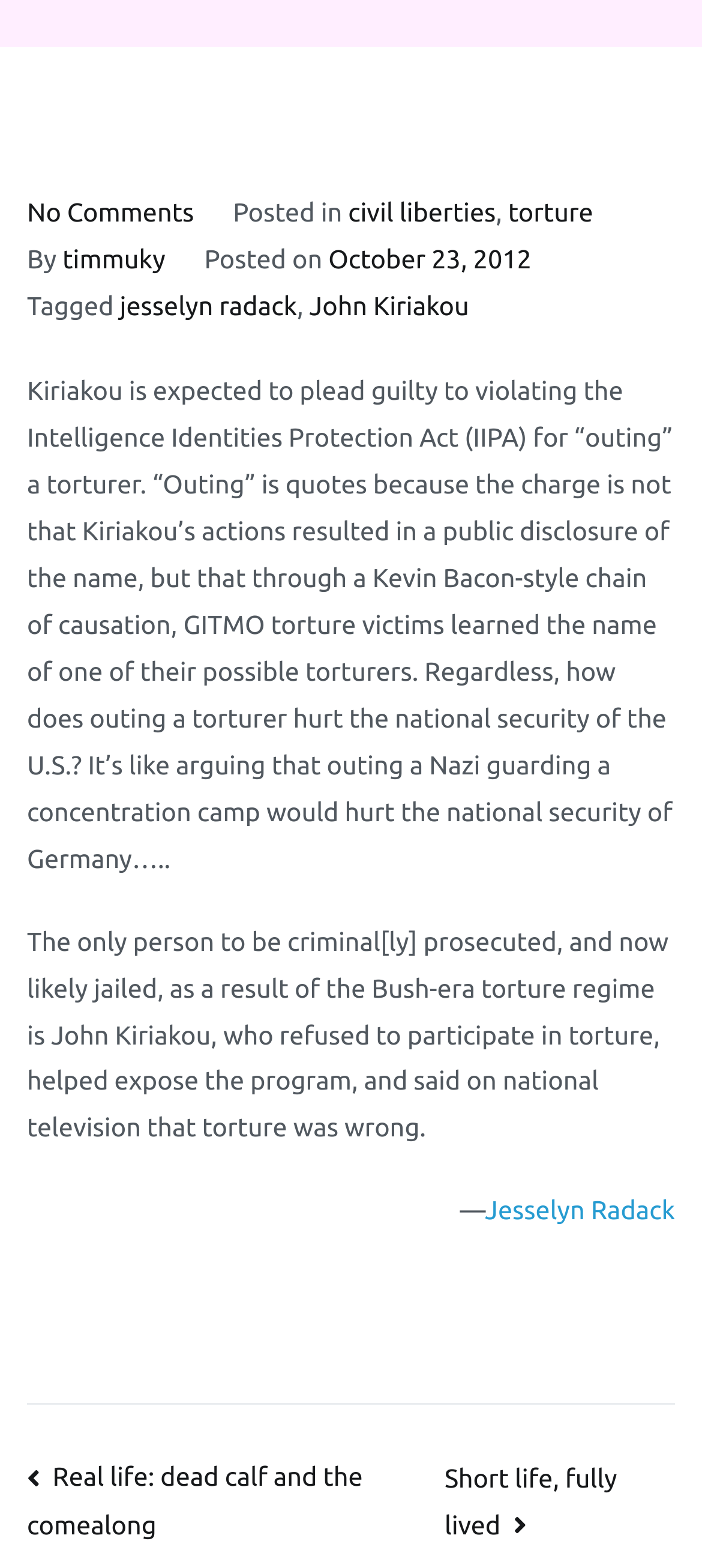Using the format (top-left x, top-left y, bottom-right x, bottom-right y), provide the bounding box coordinates for the described UI element. All values should be floating point numbers between 0 and 1: Short life, fully lived

[0.633, 0.933, 0.879, 0.982]